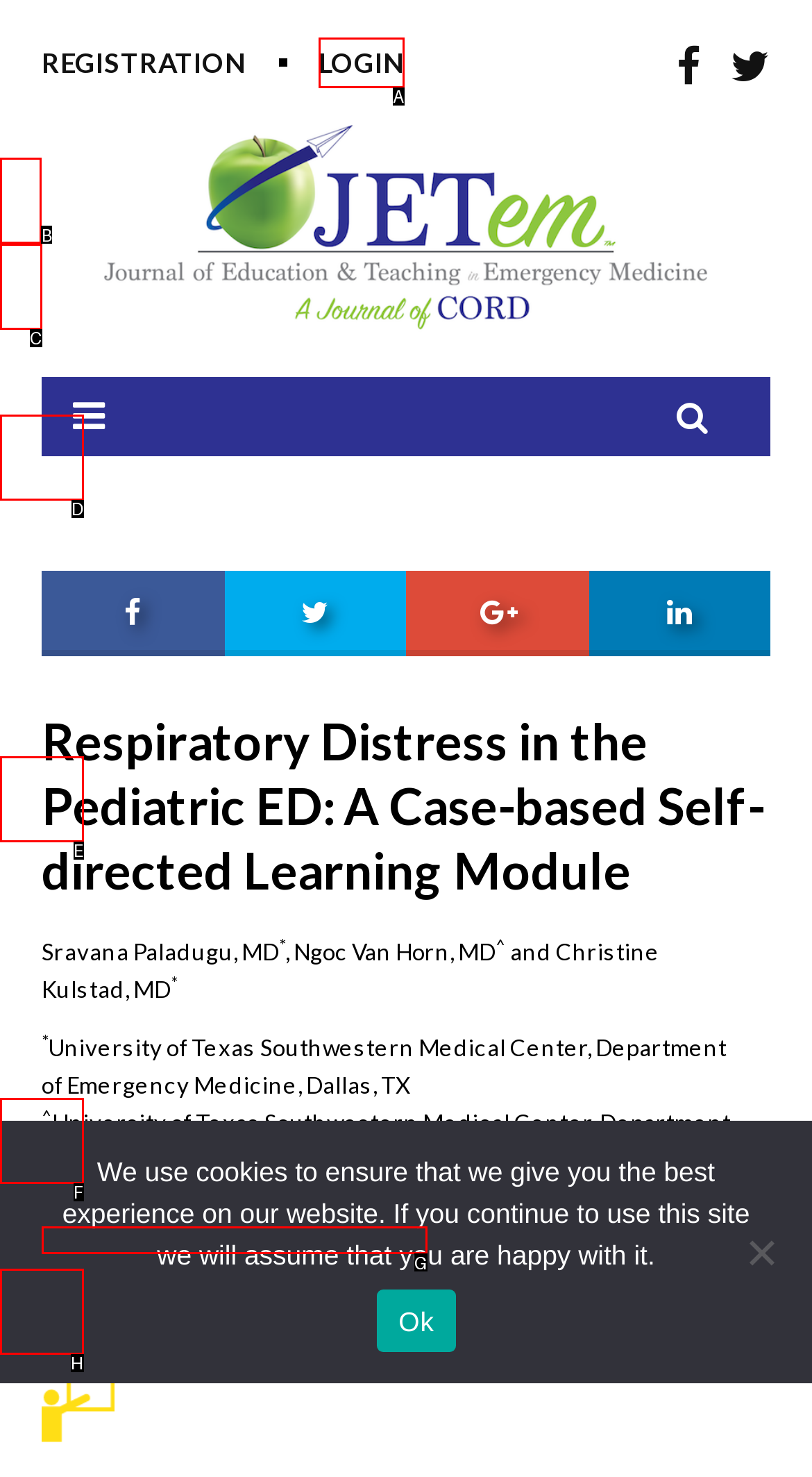Choose the HTML element that should be clicked to accomplish the task: Click the Home link. Answer with the letter of the chosen option.

B